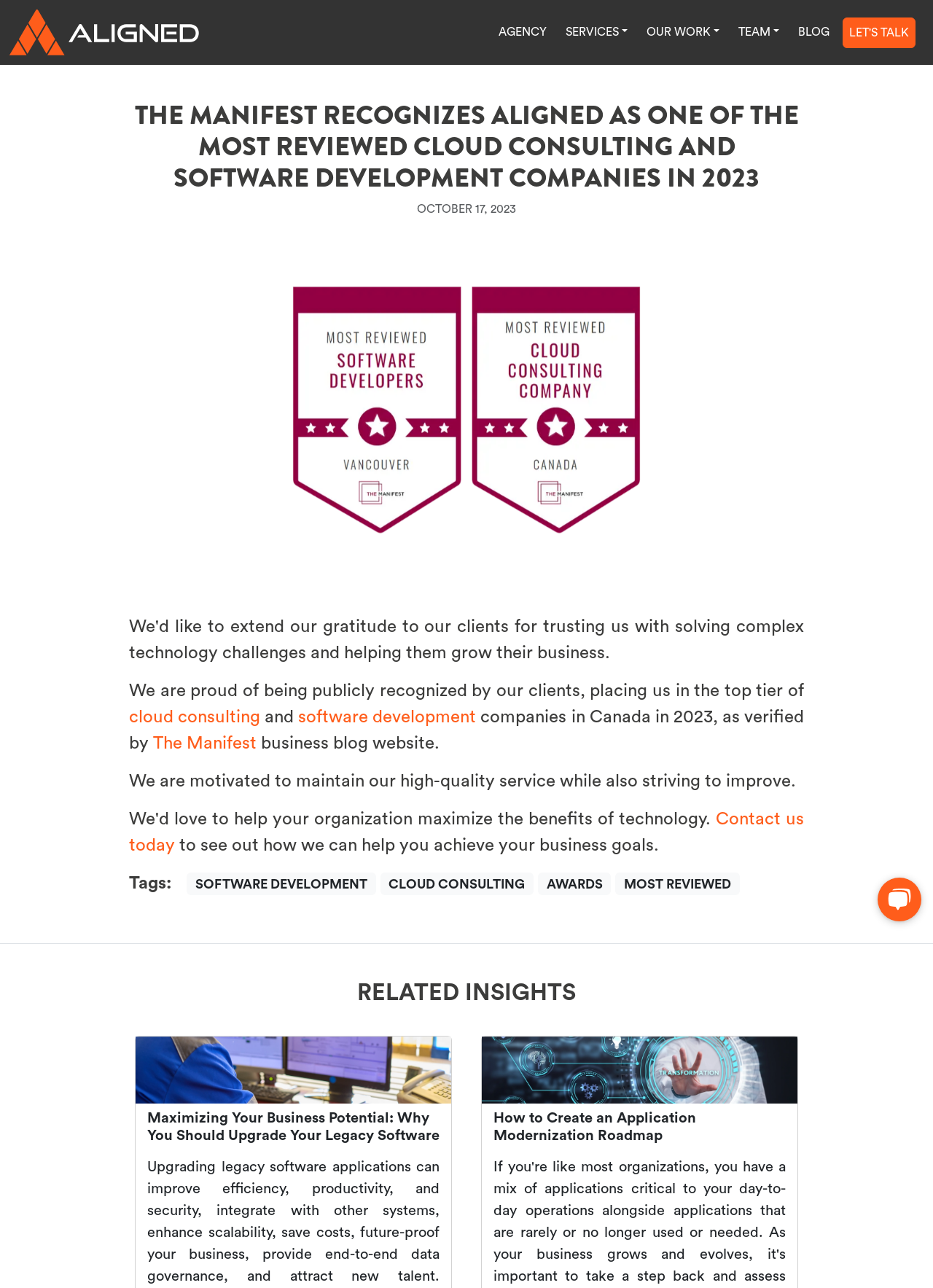Give a detailed explanation of the elements present on the webpage.

The webpage is about Aligned, a cloud consulting and software development company in Canada, being recognized as one of the top companies in 2023 by The Manifest. 

At the top left, there is a link to "Aligned Software Solutions" accompanied by an image with the same name. 

On the top navigation bar, there are five buttons: "AGENCY", "SERVICES", "OUR WORK", "TEAM", and "BLOG", followed by a link to "LET'S TALK". 

Below the navigation bar, there is a heading that announces The Manifest's recognition of Aligned as one of the most reviewed cloud consulting and software development companies in 2023. 

To the right of the heading, there is an image related to the recognition. 

Below the image, there is a paragraph of text that explains the recognition, with links to "cloud consulting" and "software development" as well as "The Manifest". 

The text also mentions that Aligned is motivated to maintain its high-quality service and improve. 

There is a call-to-action link to "Contact us today" to see how Aligned can help achieve business goals. 

Below the paragraph, there are four tags: "SOFTWARE DEVELOPMENT", "CLOUD CONSULTING", "AWARDS", and "MOST REVIEWED". 

Further down, there is a section titled "RELATED INSIGHTS" with three links to related articles, each accompanied by an image and a heading with the same title as the link. 

On the bottom right, there is a chat widget with an iframe.